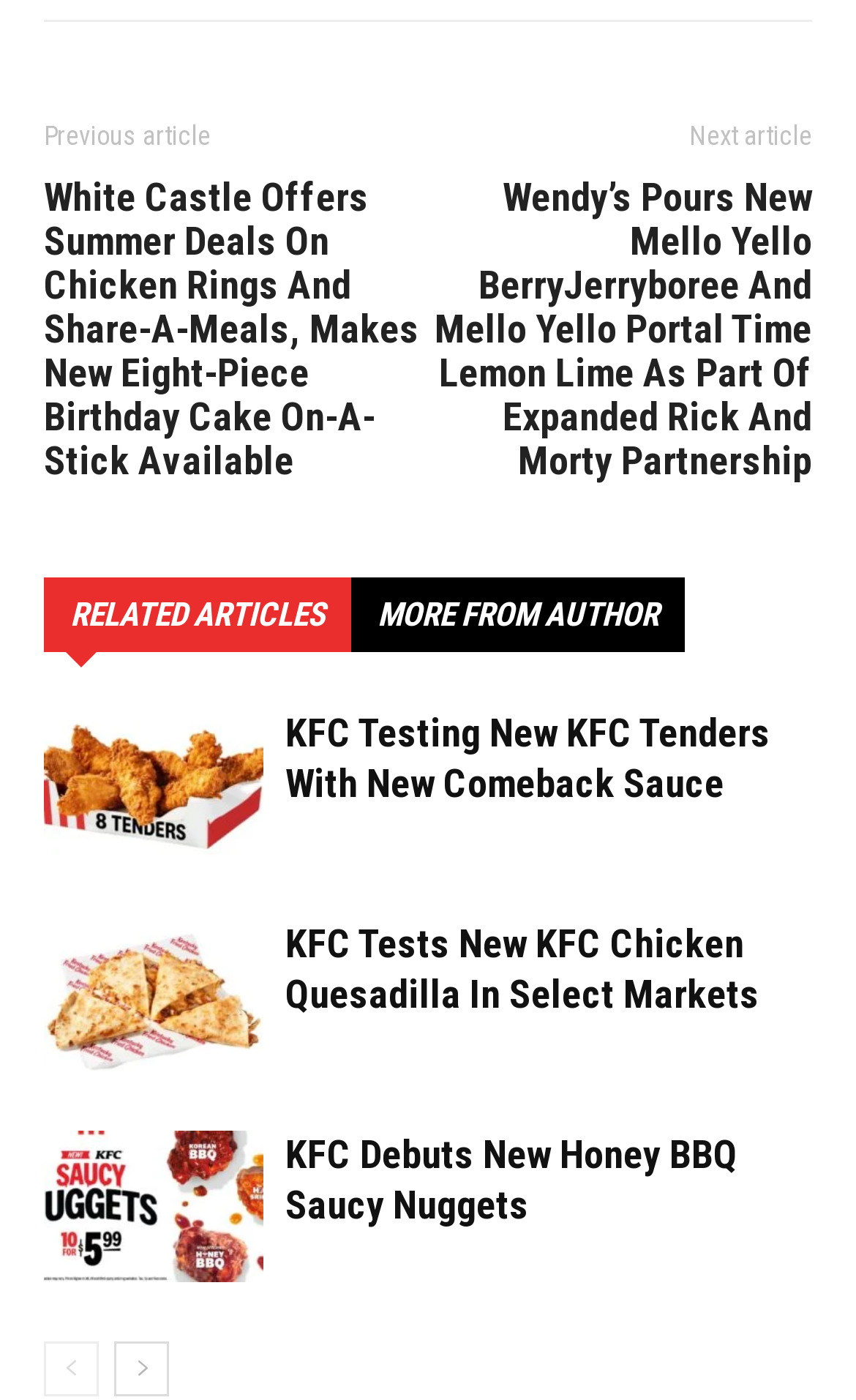Please specify the bounding box coordinates in the format (top-left x, top-left y, bottom-right x, bottom-right y), with all values as floating point numbers between 0 and 1. Identify the bounding box of the UI element described by: aria-label="prev-page"

[0.051, 0.959, 0.115, 0.998]